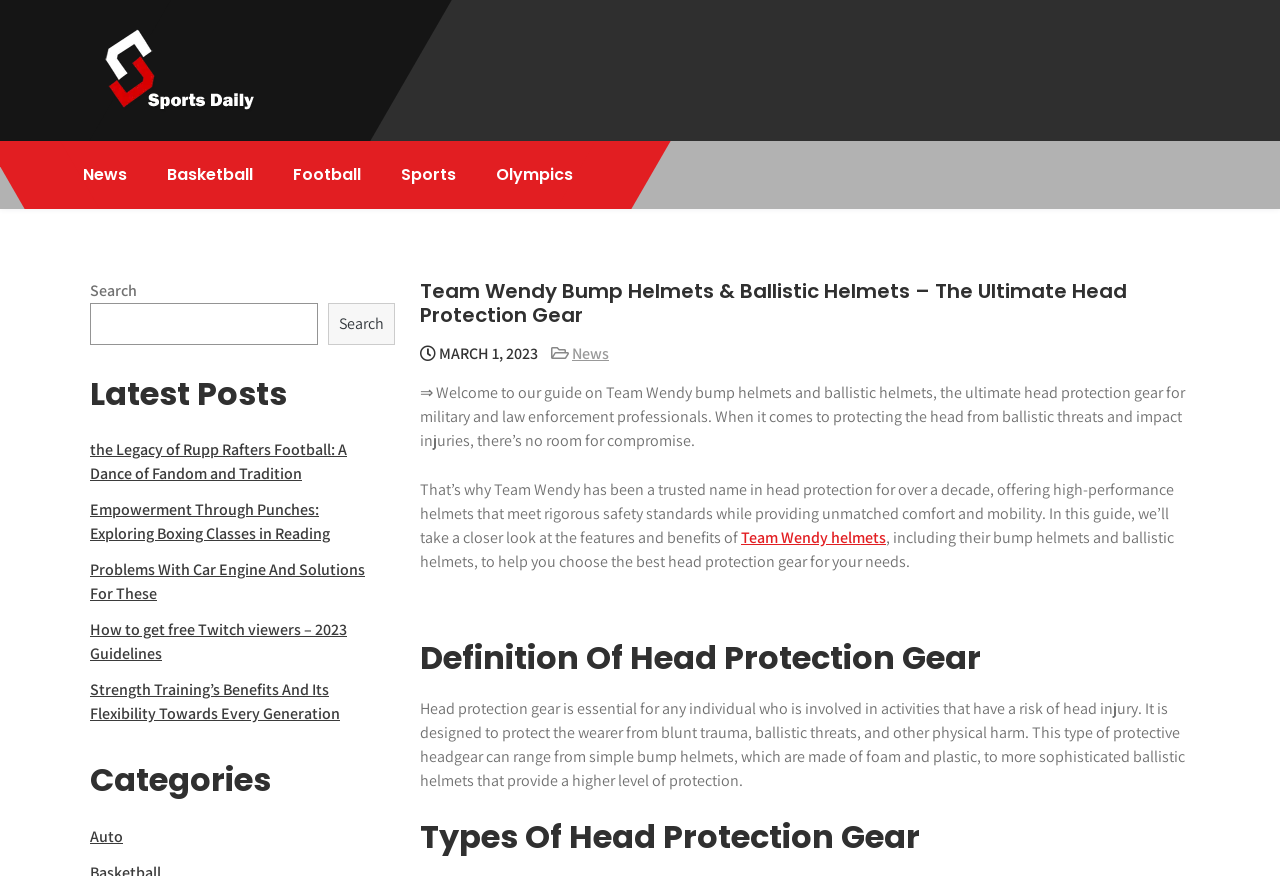Point out the bounding box coordinates of the section to click in order to follow this instruction: "Read the latest post about the Legacy of Rupp Rafters Football".

[0.07, 0.502, 0.271, 0.553]